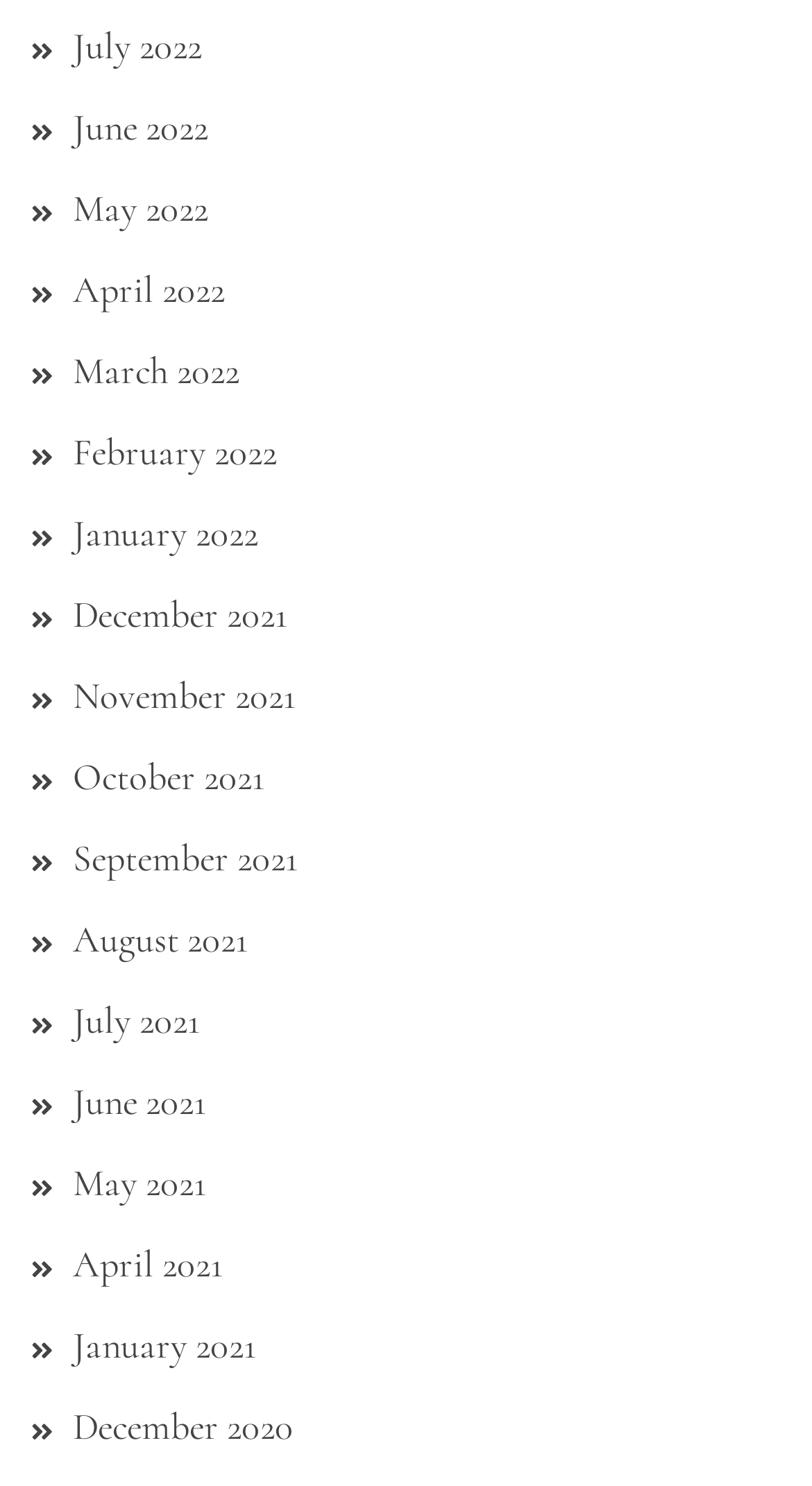From the details in the image, provide a thorough response to the question: What is the earliest month listed?

By scanning the list of links, I can see that the earliest month listed is December 2020, which is the last link in the list.